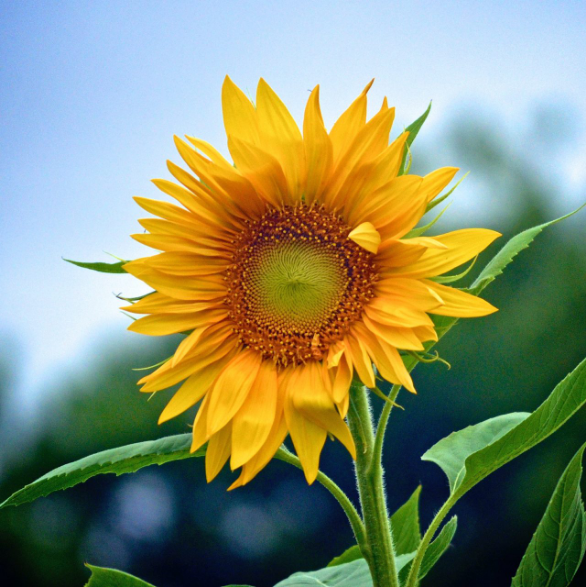Generate an elaborate caption that includes all aspects of the image.

The image features a vibrant sunflower in full bloom, showcasing its striking yellow petals radiating outward from a central disk filled with seeds. The bright, cheerful flower is surrounded by lush green leaves, accentuating its natural beauty. In the background, a soft sky blue is visible, creating a serene atmosphere that complements the sunflower's lively appearance. This image celebrates the essence of summer, embodying the warmth and energy of the season, and evokes feelings of joy and renewal, mirroring the themes of the Summer Solstice as a time of growth and vibrancy.